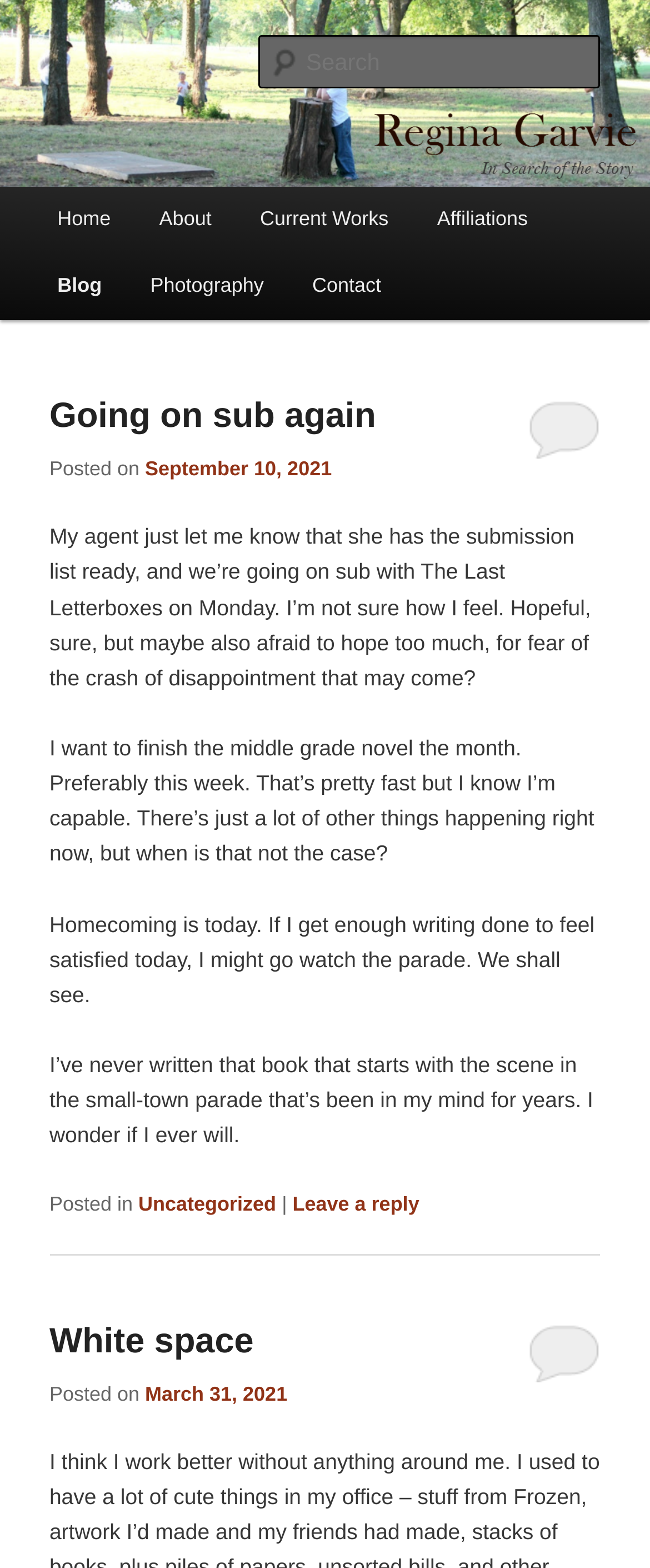Provide a brief response in the form of a single word or phrase:
What is the date of the latest article?

September 10, 2021